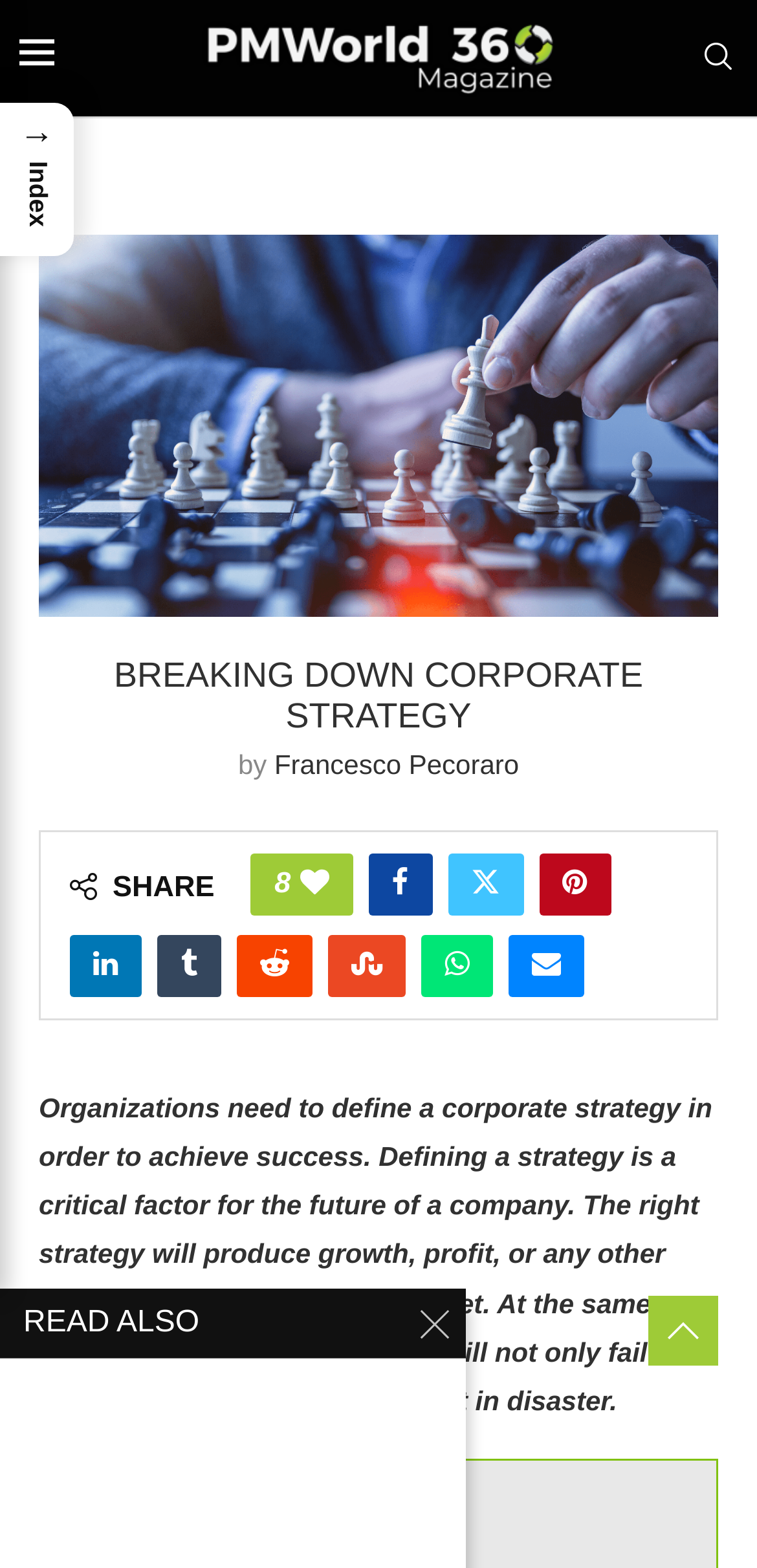Please identify the bounding box coordinates of the element on the webpage that should be clicked to follow this instruction: "Search for a topic". The bounding box coordinates should be given as four float numbers between 0 and 1, formatted as [left, top, right, bottom].

[0.923, 0.027, 0.974, 0.047]